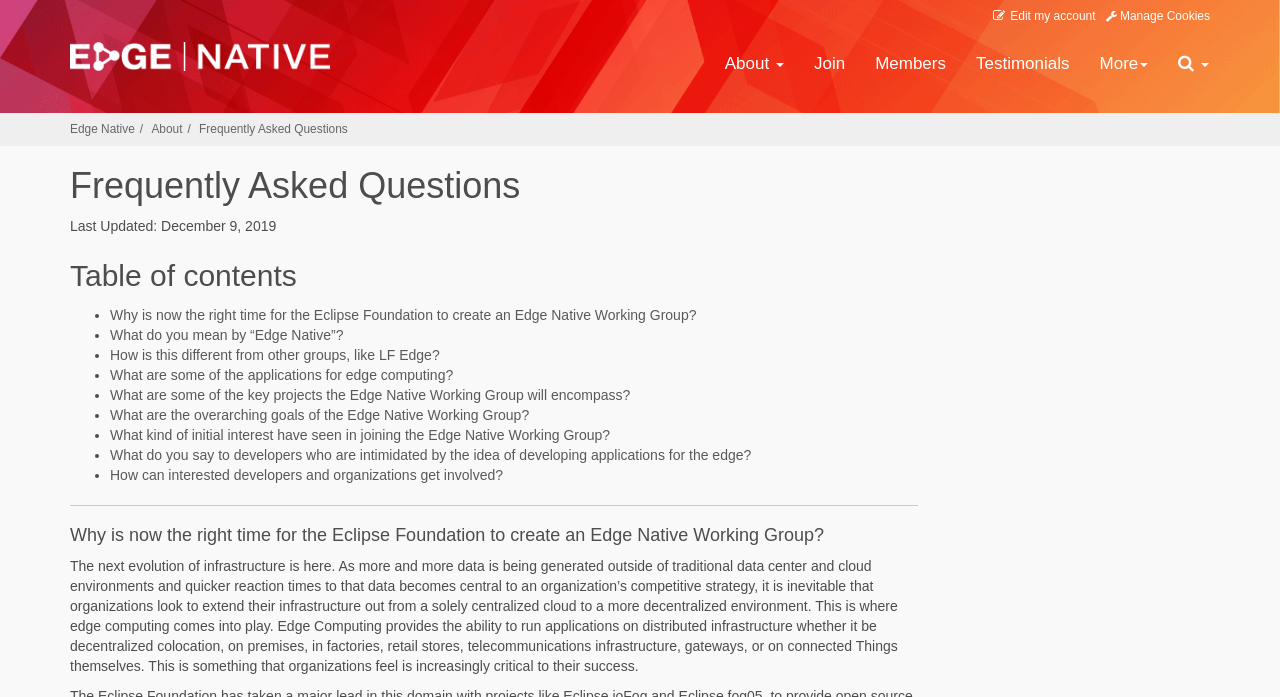Using the element description: "link", determine the bounding box coordinates. The coordinates should be in the format [left, top, right, bottom], with values between 0 and 1.

None